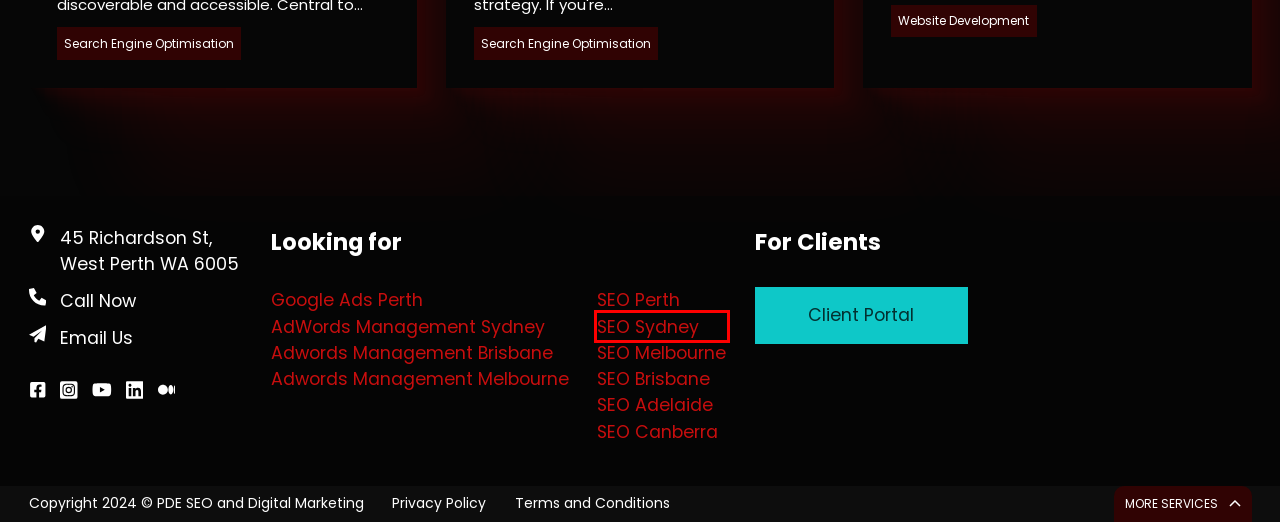You have a screenshot showing a webpage with a red bounding box around a UI element. Choose the webpage description that best matches the new page after clicking the highlighted element. Here are the options:
A. SEO Adelaide | Adelaide Search Engine Optimisation | PDE
B. SEO Company Canberra | SEO Agency Canberra | PDE
C. Google Ads Brisbane | AdWords Management Brisbane| PDE
D. Google Ads Perth | AdWords Management Perth | PDE
E. SEO Sydney | SEO Services Sydney / SEO Agency Sydney | PDE
F. Google Ads Sydney | AdWords Management Sydney | PDE
G. Website Dev Archives | The PDE Blog: Website Design Strategies
H. SEO Melbourne | Expert SEO Services Melbourne | PDE

E